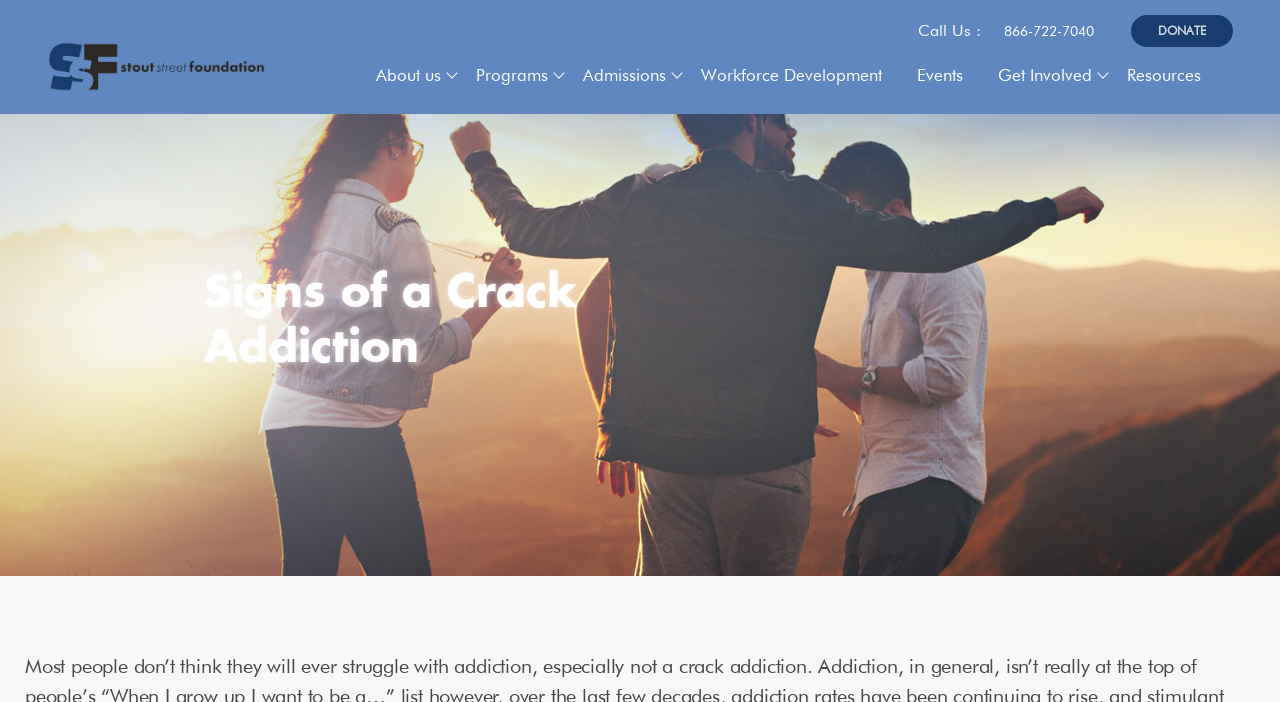Using the information in the image, give a comprehensive answer to the question: 
Is there a way to donate on the webpage?

I found a link element with the text 'DONATE', which suggests that there is a way to donate on the webpage.